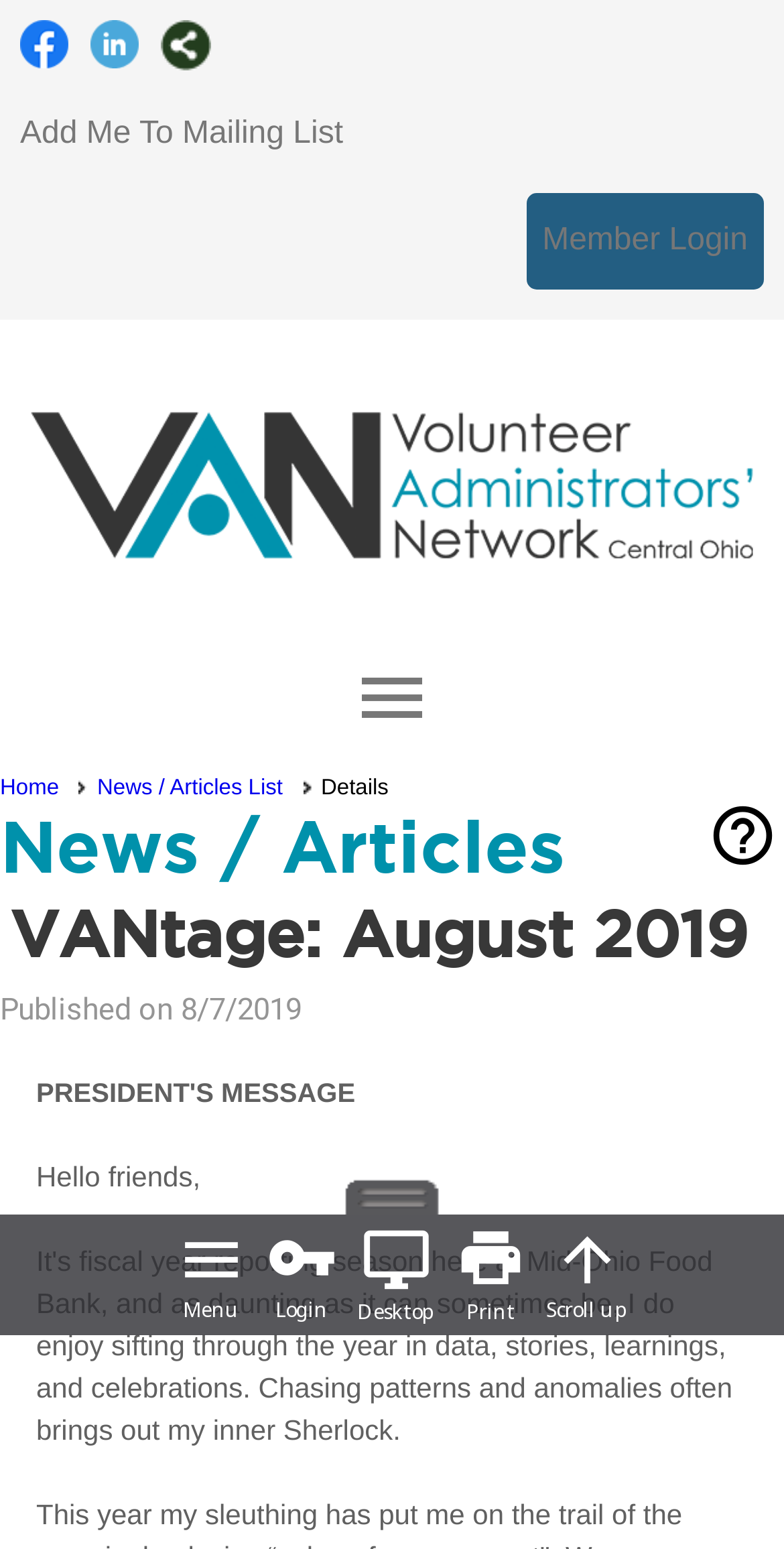What is the name of the network?
Provide an in-depth and detailed explanation in response to the question.

Based on the webpage title 'VANtage: August 2019 - Volunteer Administrators' Network of Central Ohio', I can infer that VANtage is the name of the network.